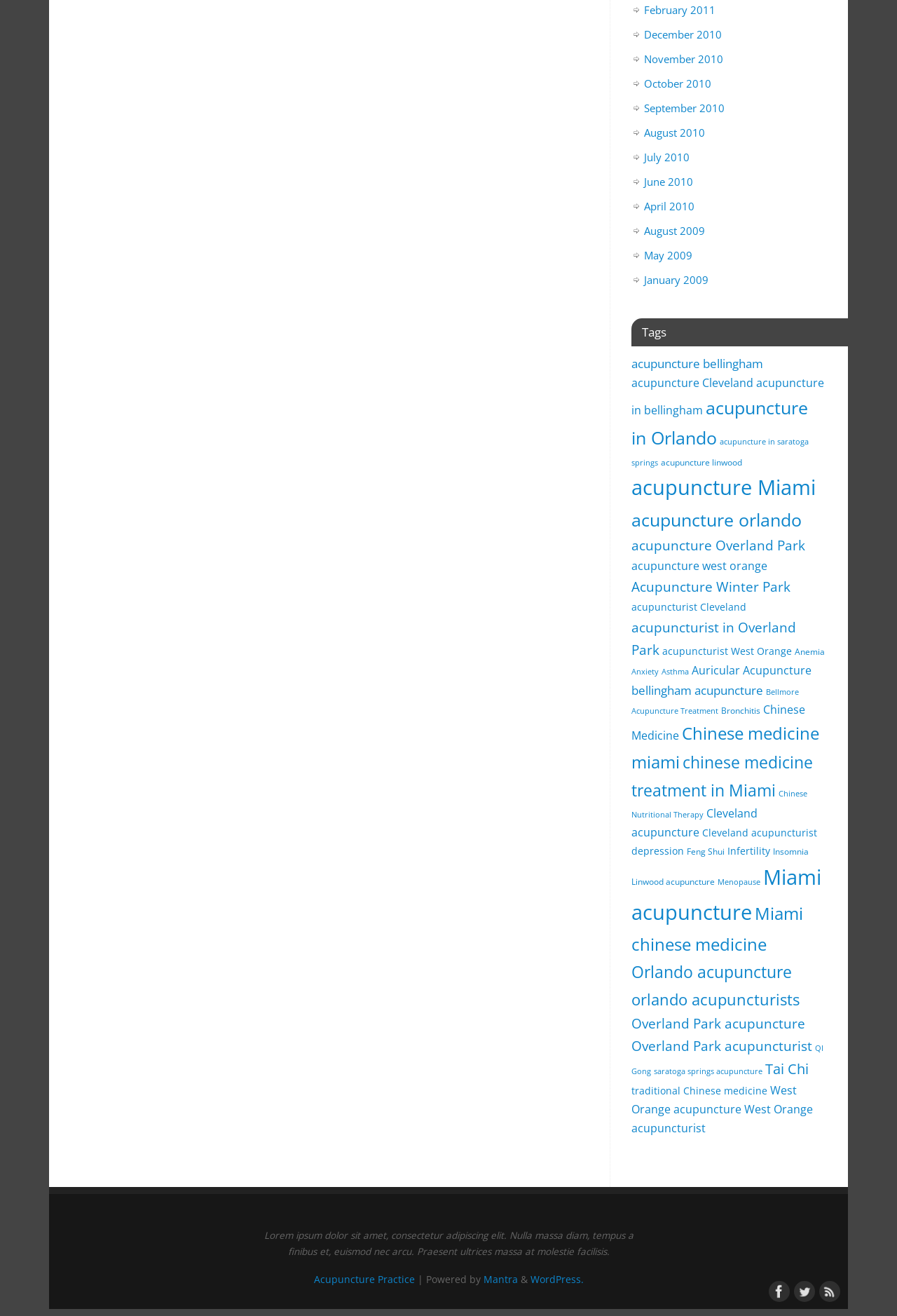Specify the bounding box coordinates of the region I need to click to perform the following instruction: "Browse the 'Tags' section". The coordinates must be four float numbers in the range of 0 to 1, i.e., [left, top, right, bottom].

[0.704, 0.242, 0.948, 0.263]